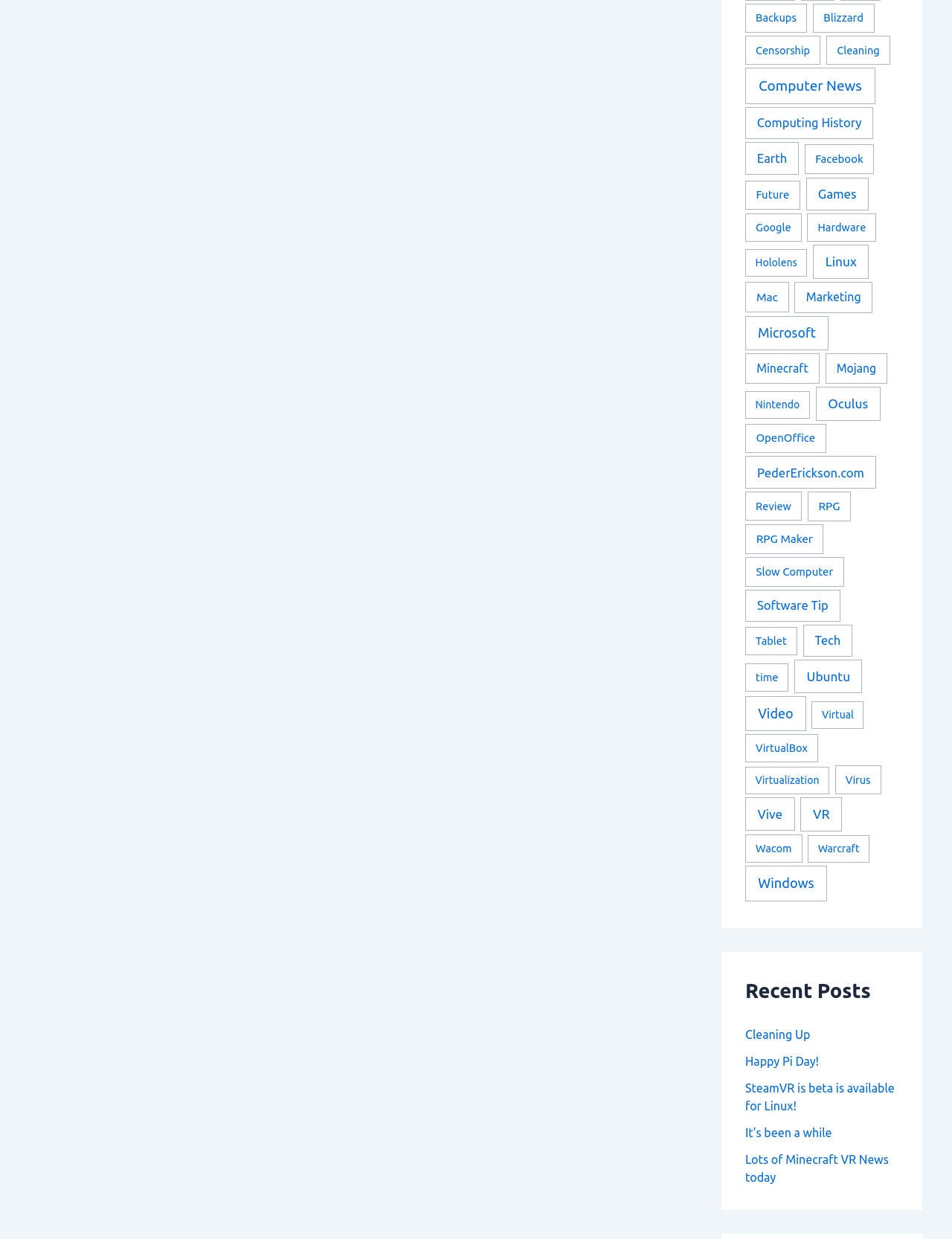Provide the bounding box coordinates of the HTML element described as: "It’s been a while". The bounding box coordinates should be four float numbers between 0 and 1, i.e., [left, top, right, bottom].

[0.783, 0.909, 0.874, 0.92]